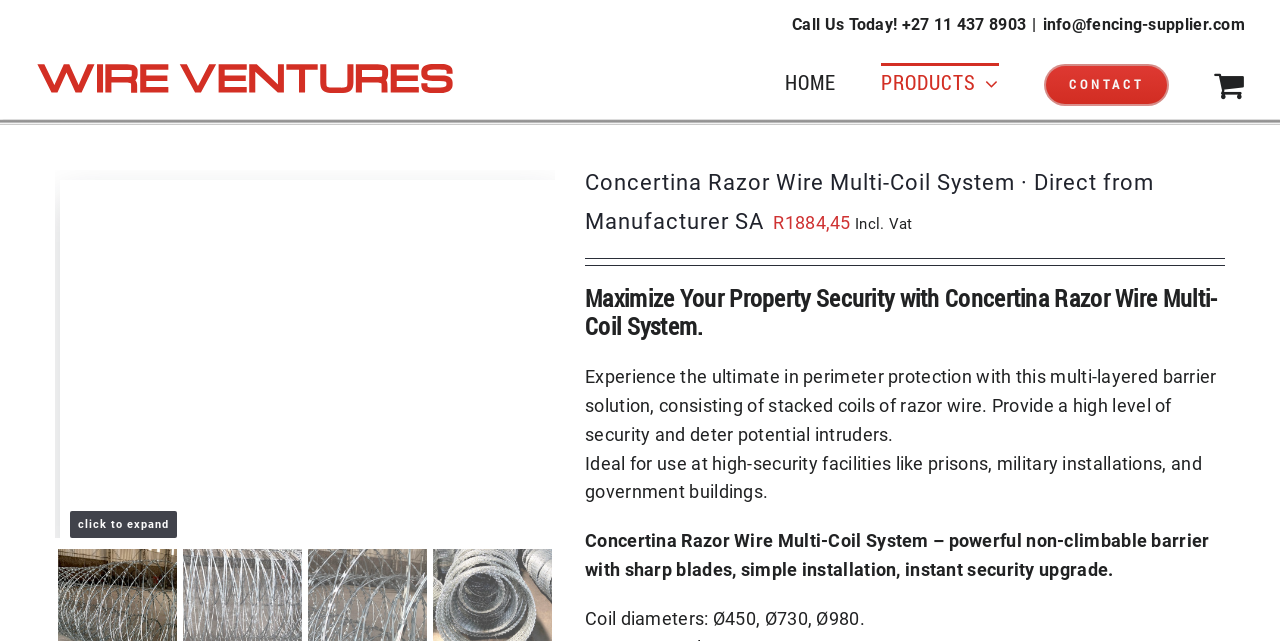Explain the webpage's design and content in an elaborate manner.

The webpage is about Concertina Razor Wire Multi-Coil System, a high-security fencing solution. At the top, there is a logo of fencing-supplier.com on the left, and a navigation menu with links to HOME, PRODUCTS, CONTACT, and View Cart on the right. Below the logo, there is a horizontal image spanning the entire width of the page.

The main content of the page is divided into two sections. On the left, there is an image of the Concertina Razor Wire Multi-Coil System, which takes up most of the vertical space. On the right, there are several blocks of text and links. The first block has a heading that reads "Concertina Razor Wire Multi-Coil System · Direct from Manufacturer SA" and a price "1884,45 Incl. Vat" below it.

Below the price, there is a heading that reads "Maximize Your Property Security with Concertina Razor Wire Multi-Coil System." This is followed by three paragraphs of text that describe the product, its benefits, and its ideal use cases. The text explains that the system provides a high level of security, is ideal for high-security facilities, and has features like simple installation and instant security upgrade.

There are also several links and icons scattered throughout the right section. There are links to expand or collapse the content, and two icons that appear to be social media links or buttons. At the bottom of the right section, there is a line of text that reads "Coil diameters: Ø450, Ø730, Ø980."